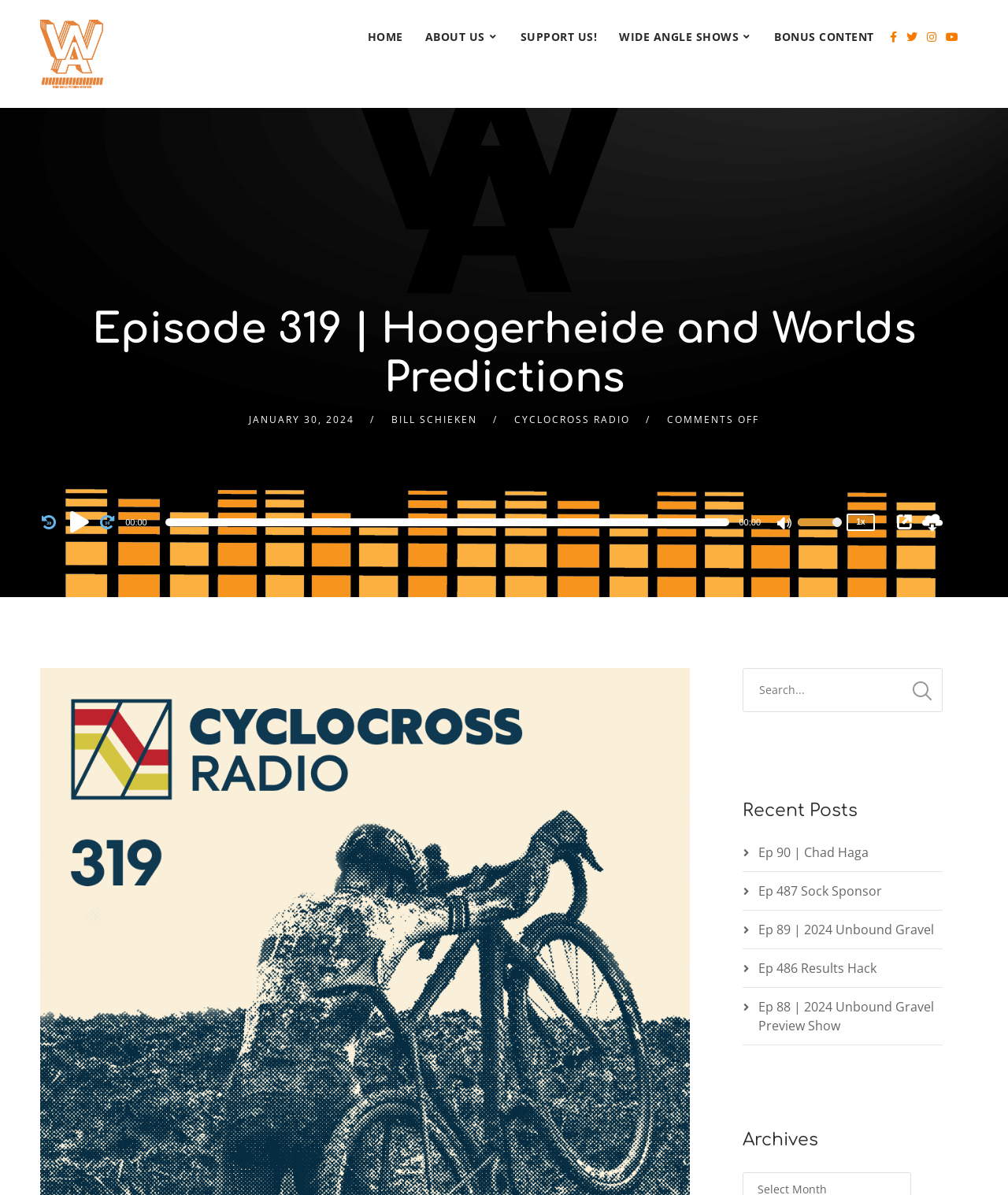What is the current time of the audio player?
Please give a detailed and thorough answer to the question, covering all relevant points.

The current time of the audio player can be found in the audio player section, where it is displayed as a timer.